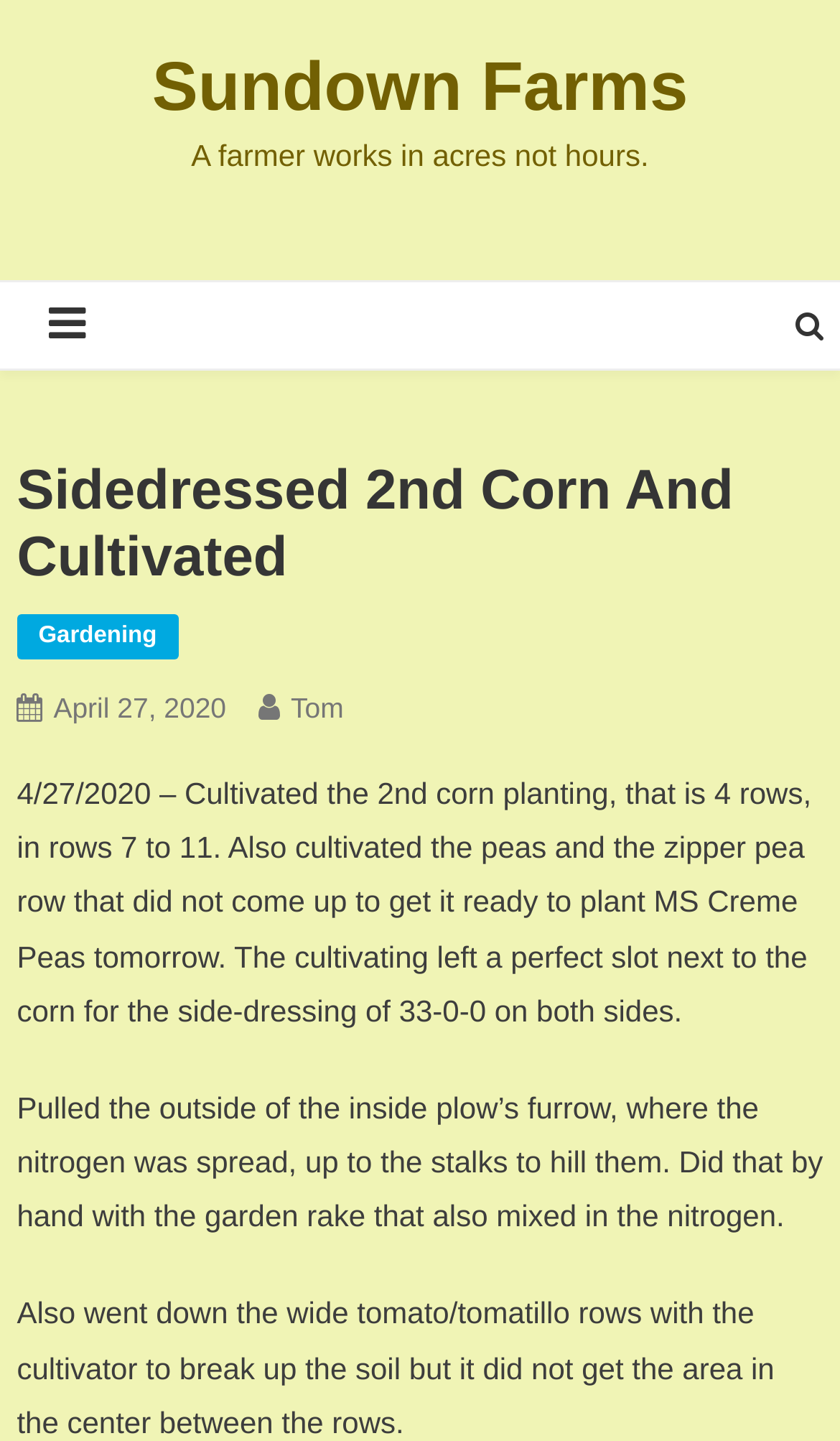Identify and provide the main heading of the webpage.

Sidedressed 2nd Corn And Cultivated